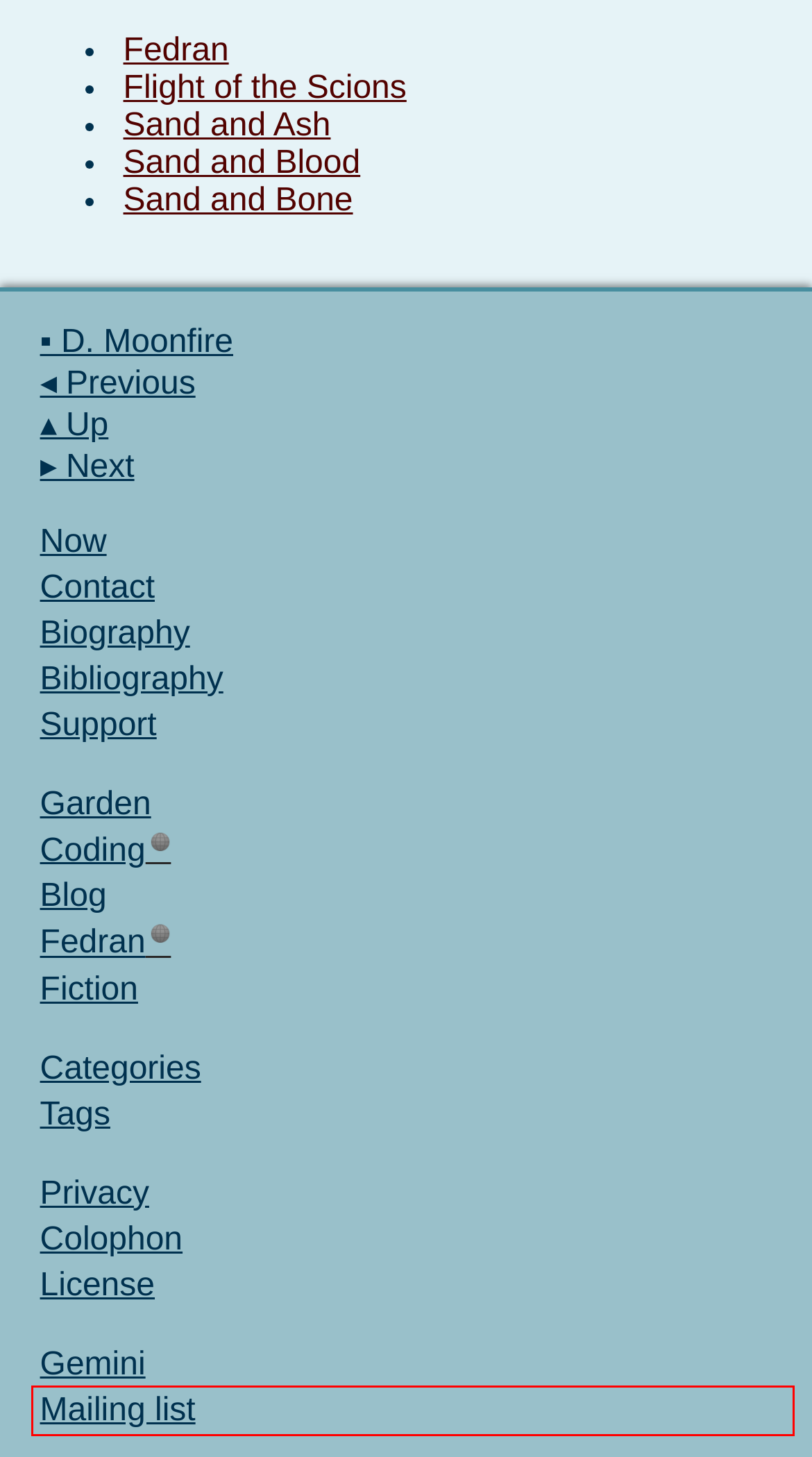Examine the screenshot of a webpage with a red rectangle bounding box. Select the most accurate webpage description that matches the new webpage after clicking the element within the bounding box. Here are the candidates:
A. MfGames
B. Fedran
C. Sand and Bone
D. The Moonfires
E. Sand and Ash
F. Sand and Blood 18: Quiet-Voiced Threat
G. Homepage - Creative Commons
H. Join our mailing list

H